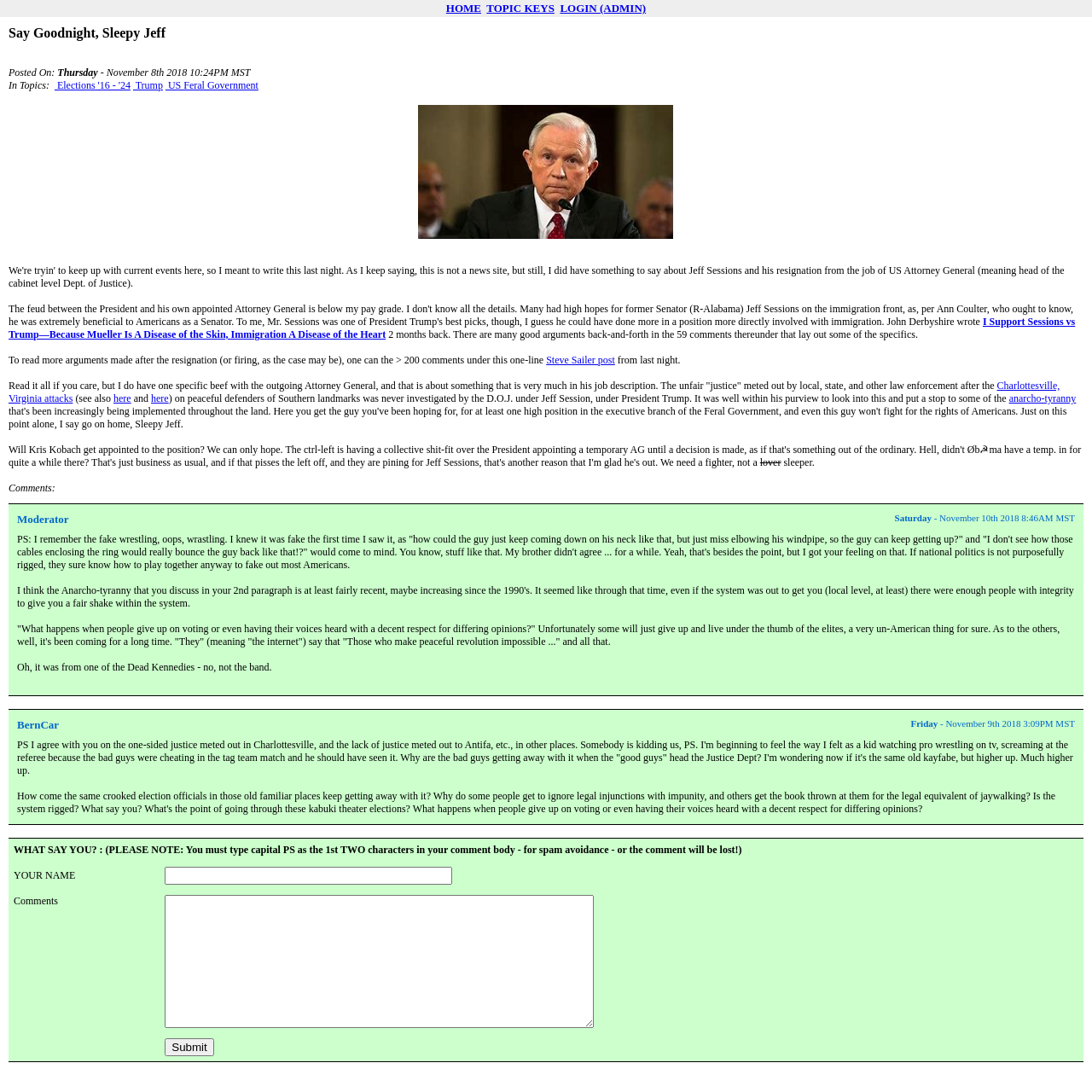Locate the bounding box coordinates of the clickable element to fulfill the following instruction: "Enter a comment in the text box". Provide the coordinates as four float numbers between 0 and 1 in the format [left, top, right, bottom].

[0.151, 0.794, 0.414, 0.81]